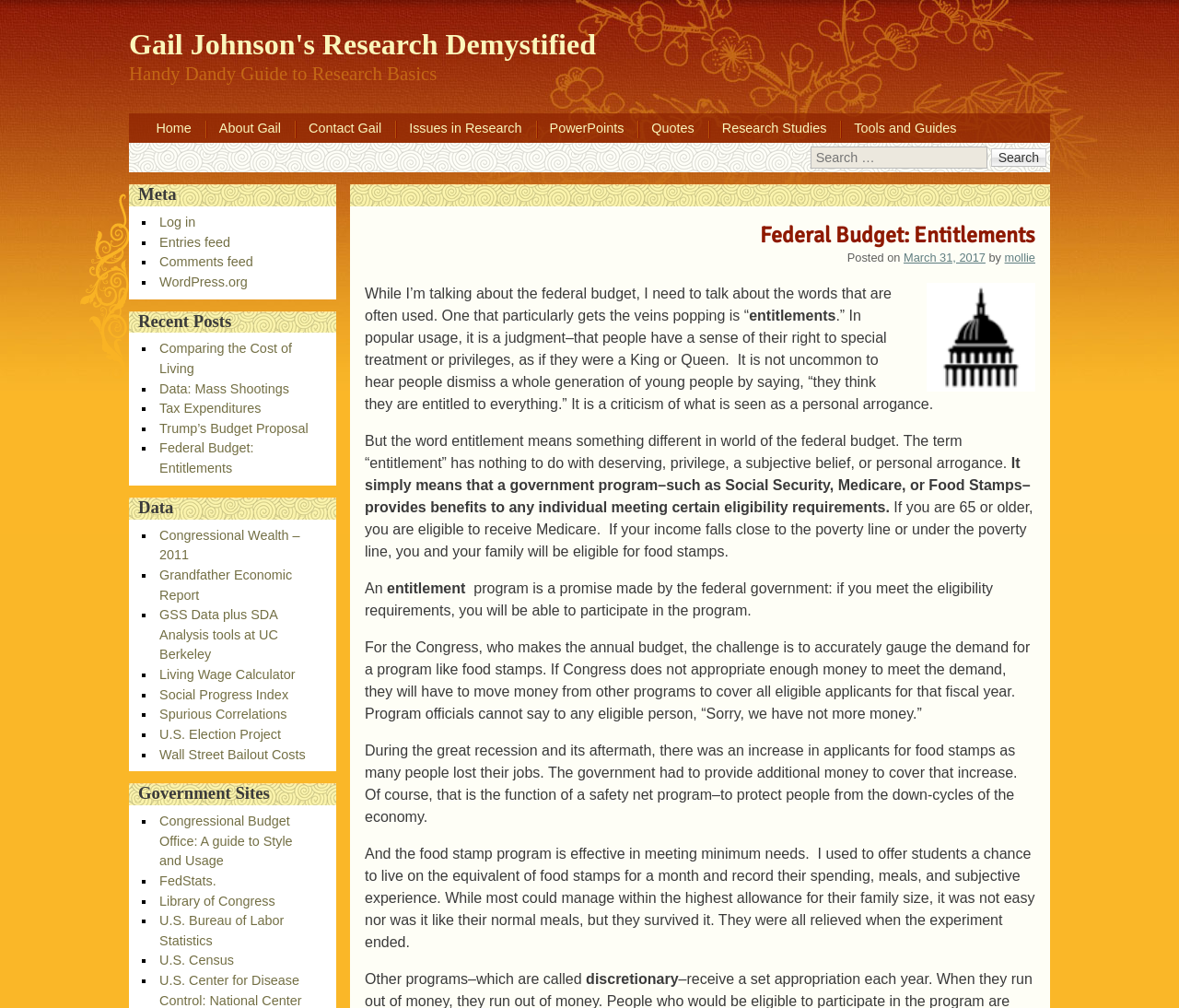Given the description Wall Street Bailout Costs, predict the bounding box coordinates of the UI element. Ensure the coordinates are in the format (top-left x, top-left y, bottom-right x, bottom-right y) and all values are between 0 and 1.

[0.135, 0.741, 0.259, 0.755]